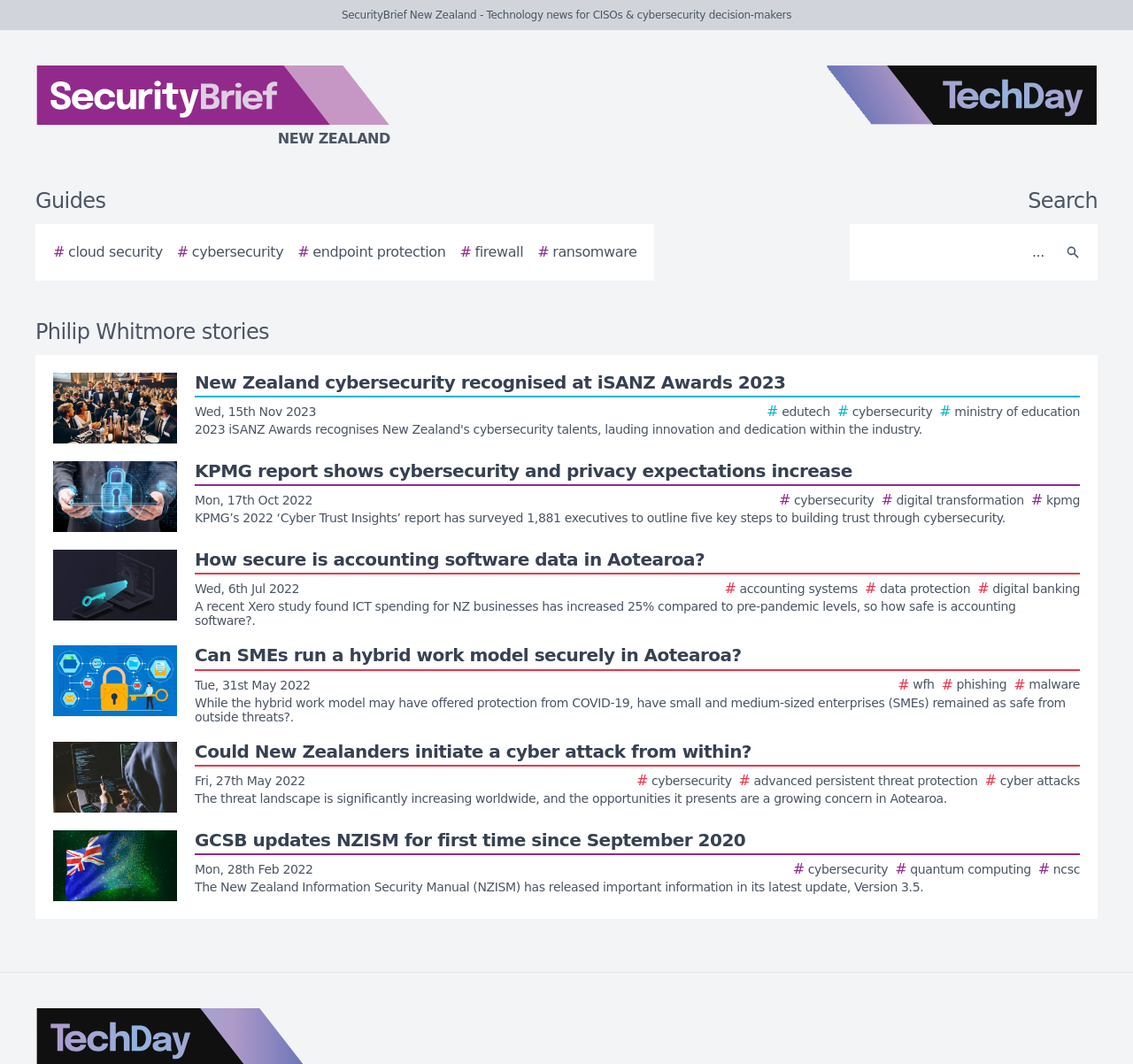Determine the bounding box coordinates (top-left x, top-left y, bottom-right x, bottom-right y) of the UI element described in the following text: aria-label="Search"

[0.931, 0.217, 0.962, 0.257]